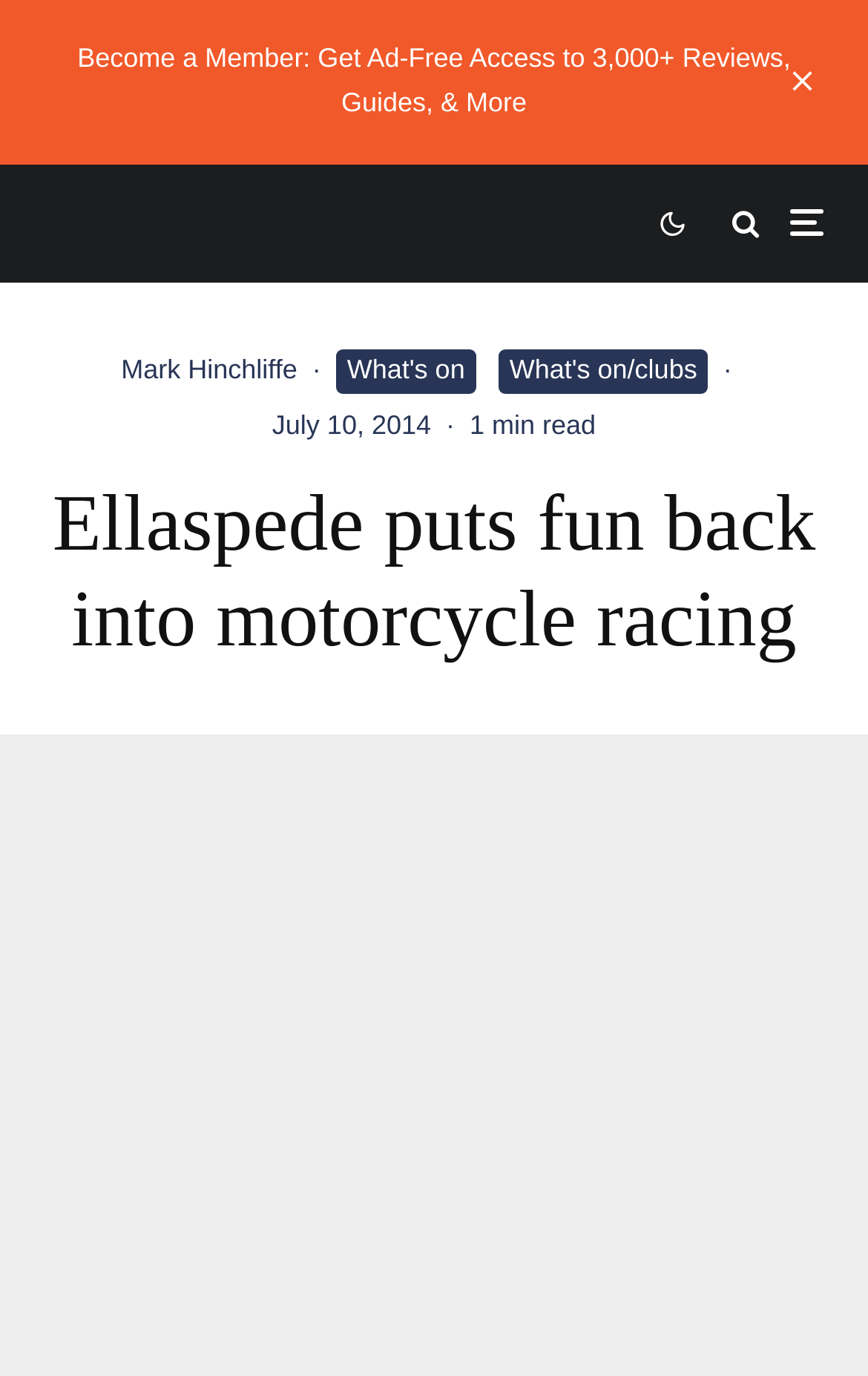Analyze and describe the webpage in a detailed narrative.

The webpage appears to be an article about Ellaspede, a custom shop in Brisbane, and their event called Dust Hustle. 

At the top of the page, there are several links, including "Become a Member" and three social media links, positioned horizontally across the page. 

Below these links, there is an author's name, "Mark Hinchliffe", followed by a separator, and then a link to "What's on" and its subcategory "What's on/clubs". 

To the right of the author's name, there is a timestamp, "July 10, 2014", and a read time, "1 min read". 

The main content of the page is headed by a title, "Ellaspede puts fun back into motorcycle racing", which spans almost the entire width of the page.